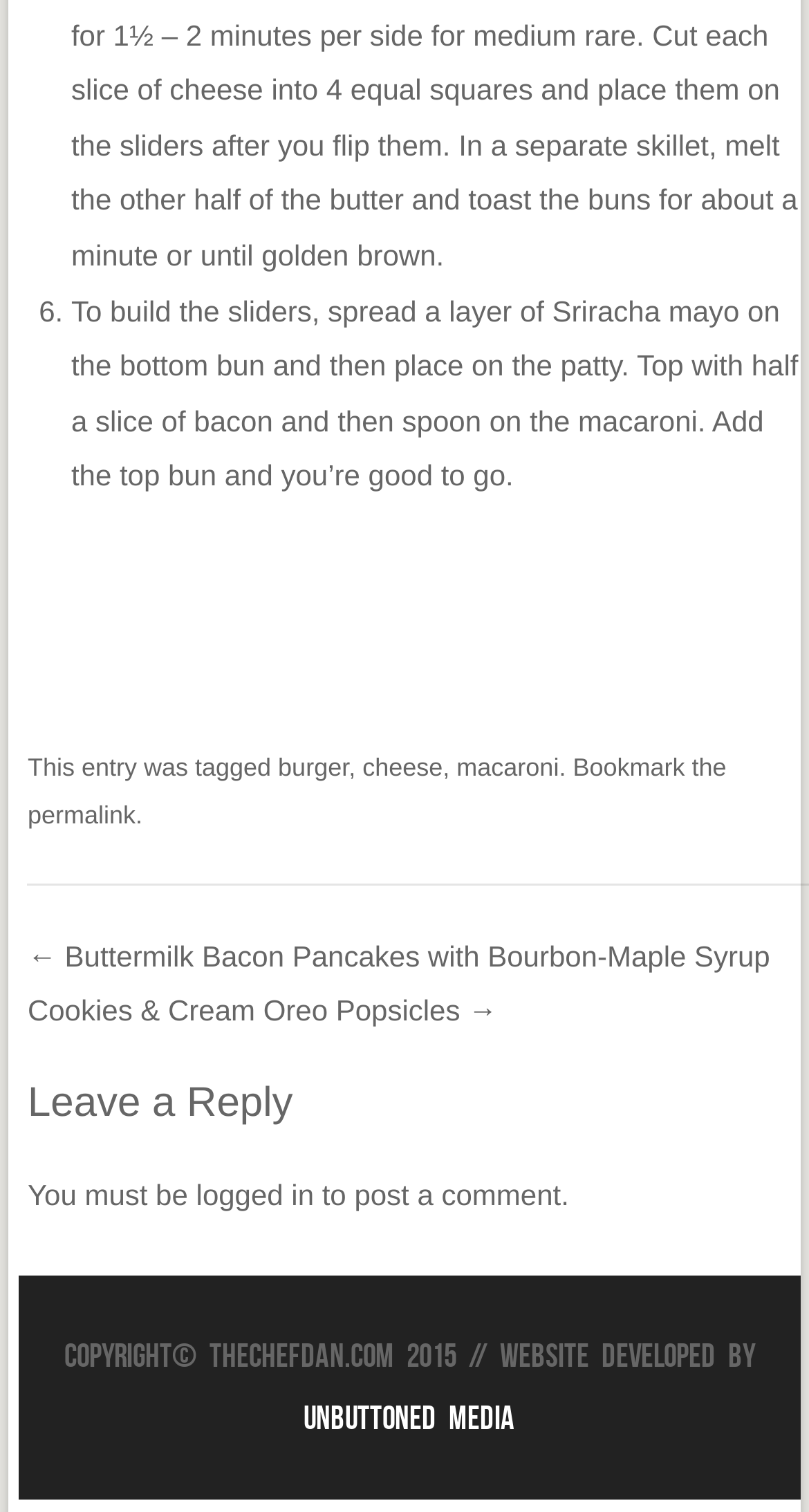Please answer the following question as detailed as possible based on the image: 
What is the copyright information at the bottom?

The copyright information is located in the contentinfo section at the bottom of the page, and it states 'Copyright TheChefDan.com 2015'.